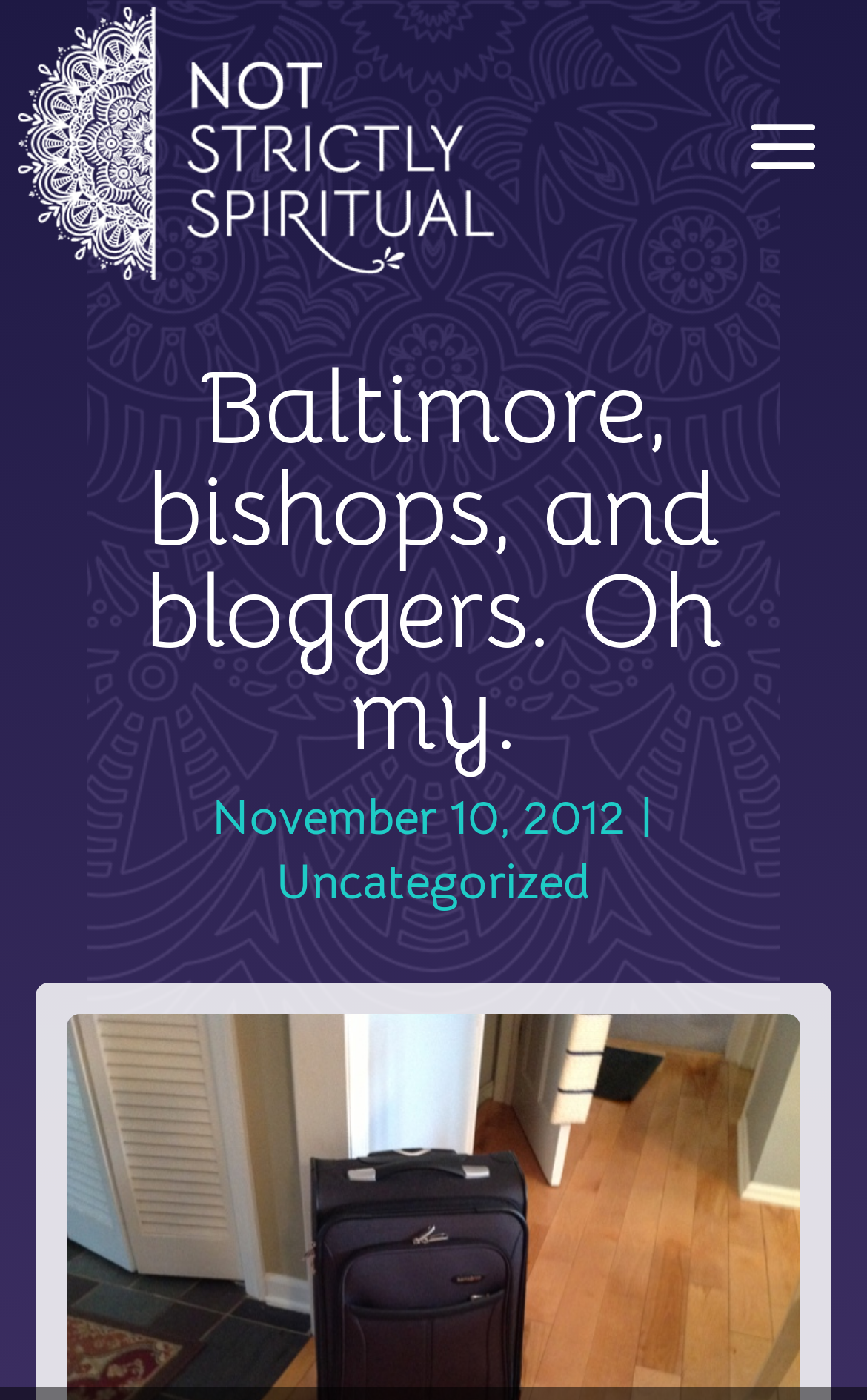Please determine the bounding box coordinates, formatted as (top-left x, top-left y, bottom-right x, bottom-right y), with all values as floating point numbers between 0 and 1. Identify the bounding box of the region described as: Uncategorized

[0.319, 0.608, 0.681, 0.651]